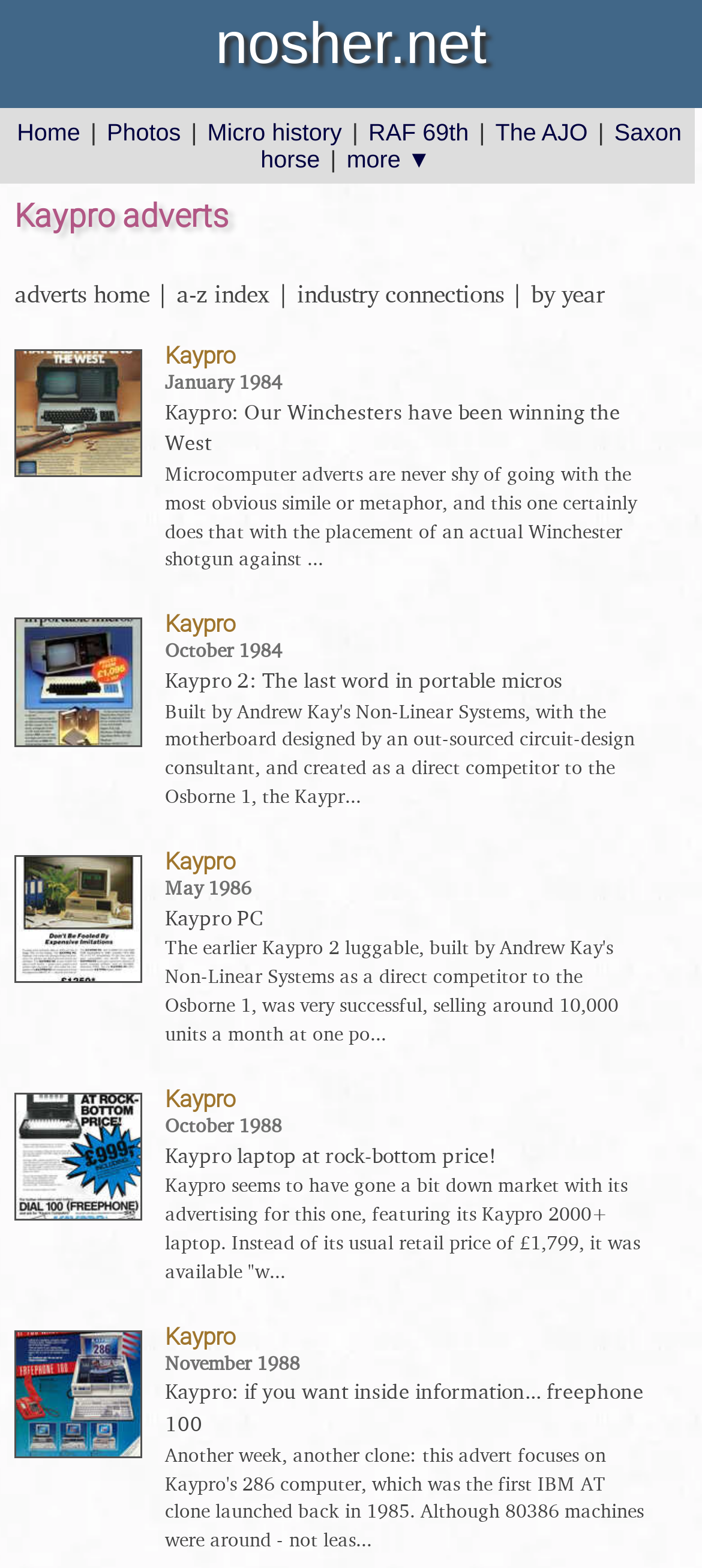Please provide a comprehensive response to the question below by analyzing the image: 
What is the price mentioned in the October 1988 Kaypro advert?

In the October 1988 Kaypro advert, it is mentioned that the Kaypro 2000+ laptop was available at a discounted price, with its usual retail price being £1,799.